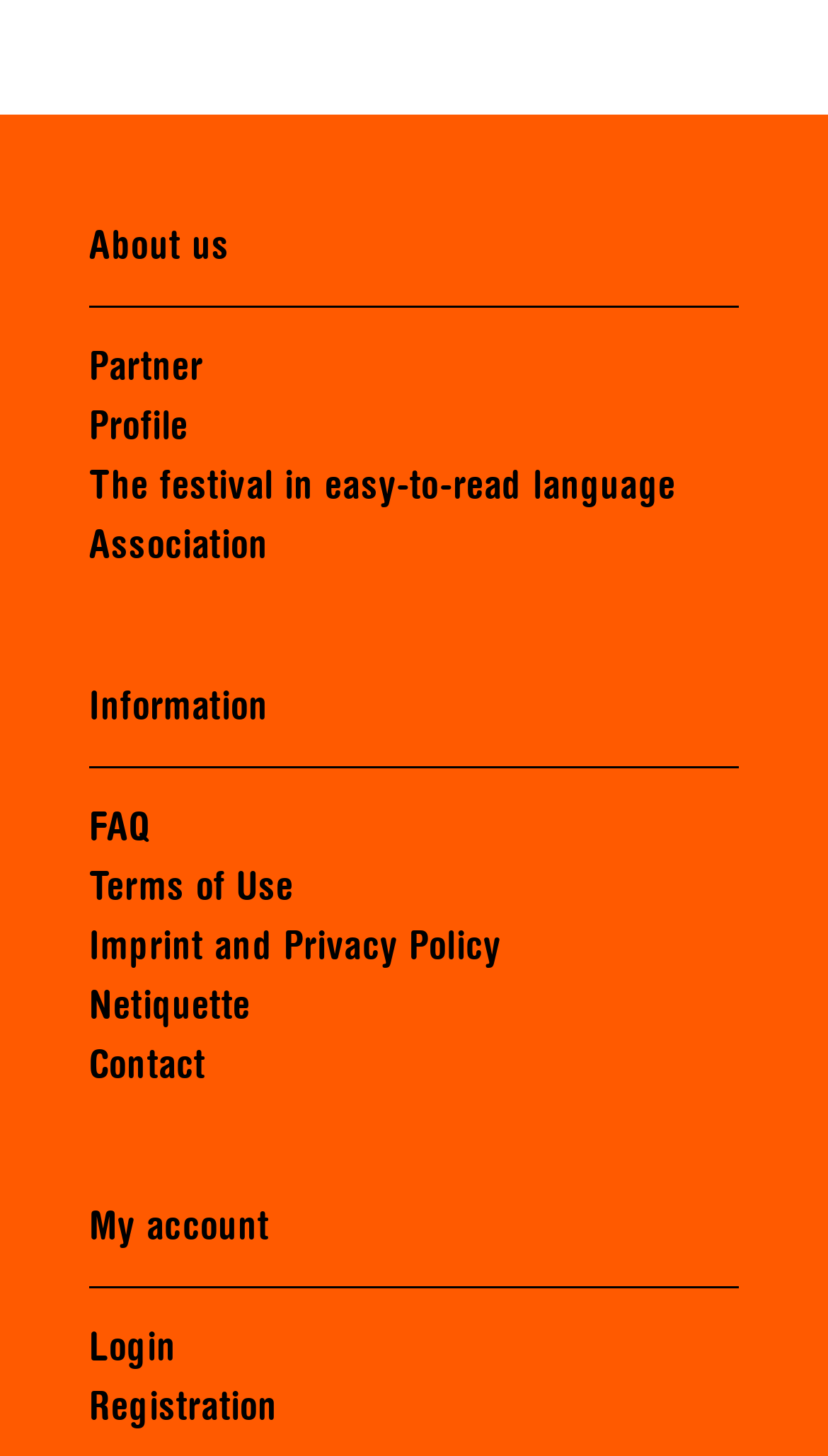What is the last link in the top navigation menu? Based on the image, give a response in one word or a short phrase.

Registration